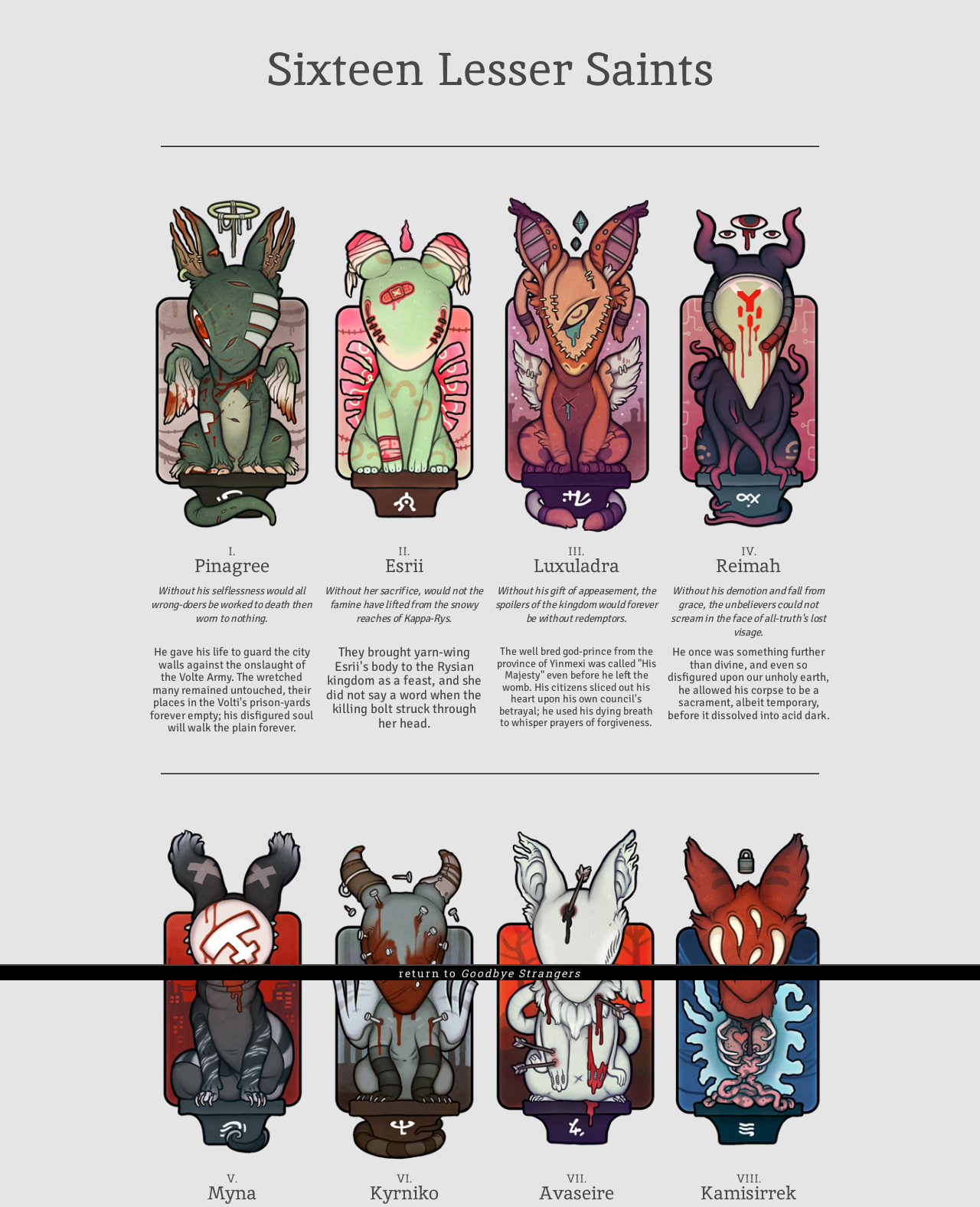Please provide a brief answer to the question using only one word or phrase: 
What is the text above the fourth image?

IV.